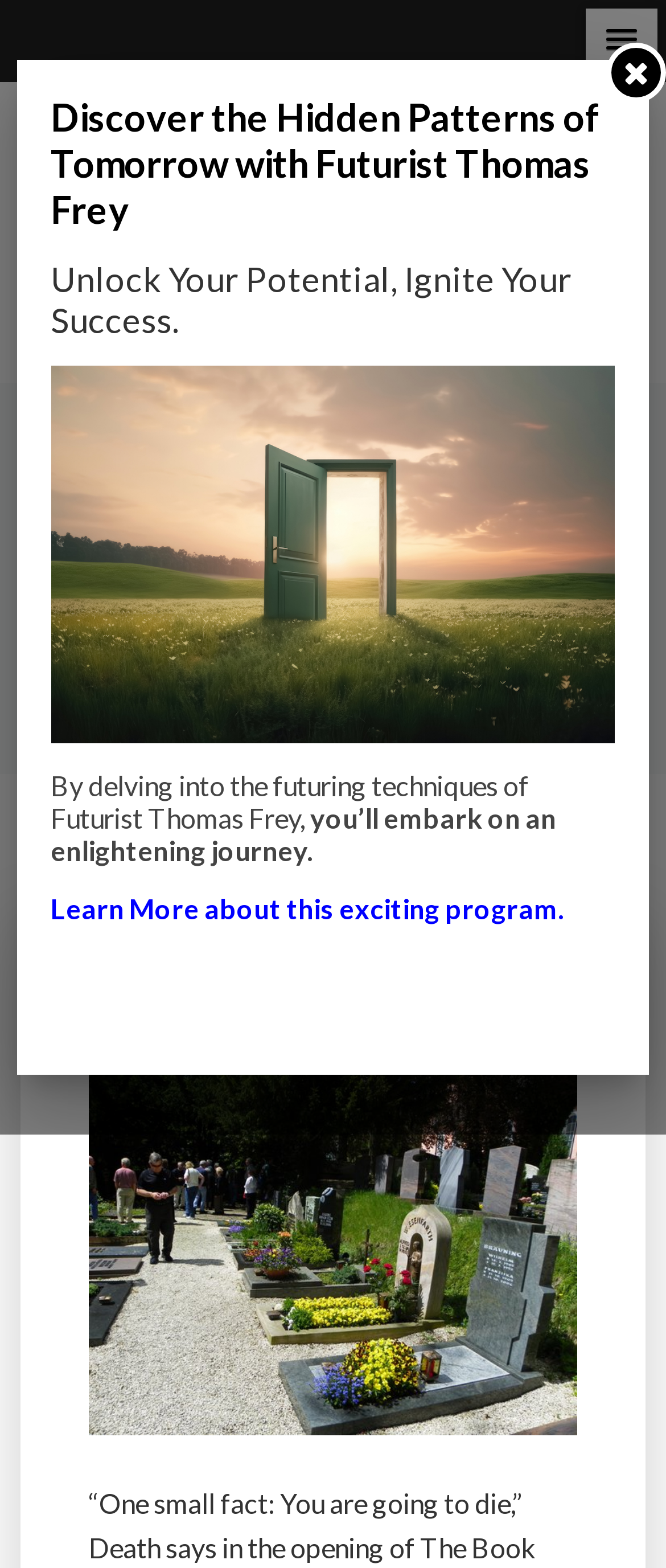Could you locate the bounding box coordinates for the section that should be clicked to accomplish this task: "Learn more about the program".

[0.076, 0.568, 0.848, 0.589]